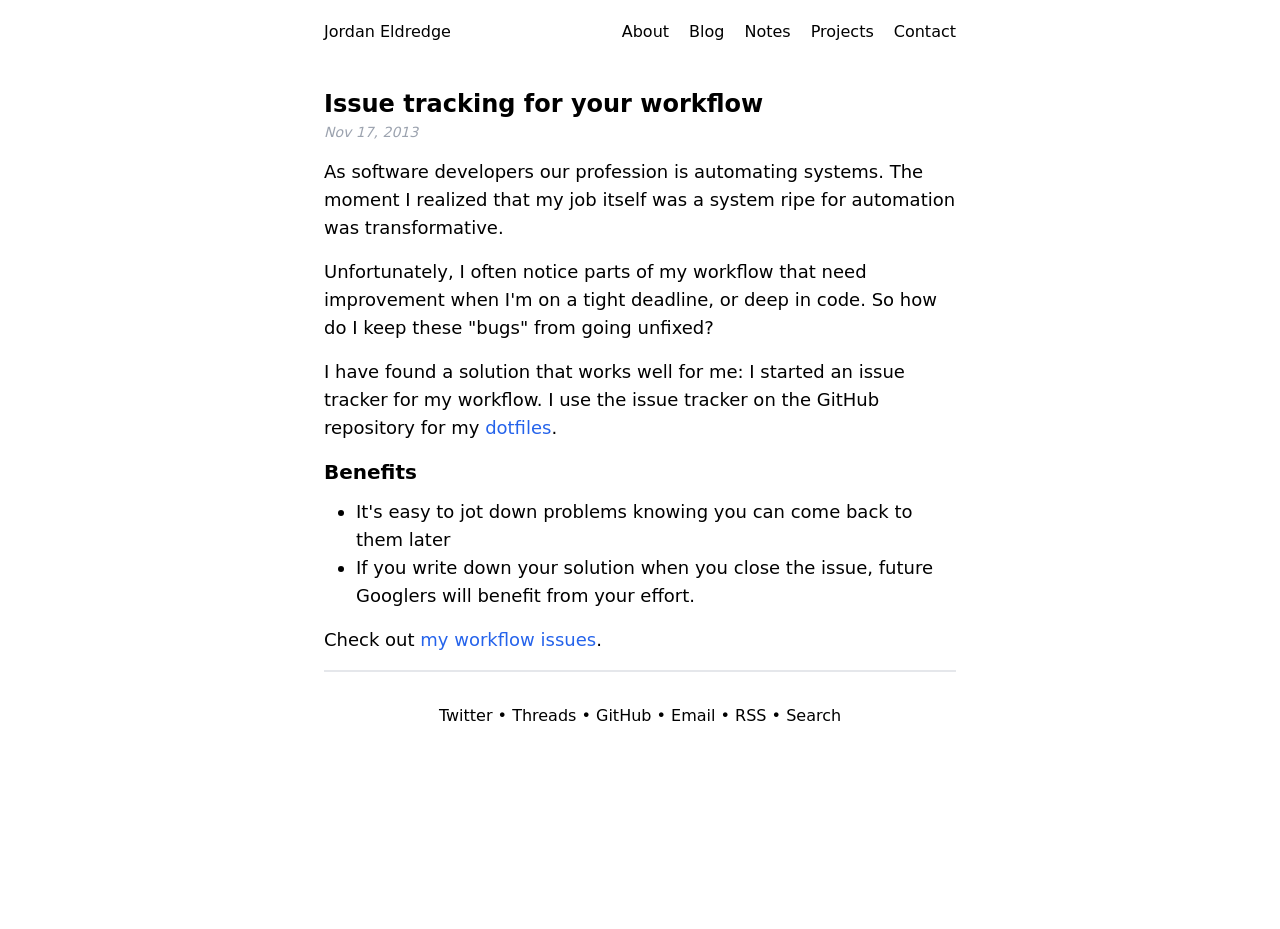Refer to the image and offer a detailed explanation in response to the question: What is the author's profession?

Based on the text 'As software developers our profession is automating systems.', it can be inferred that the author is a software developer.